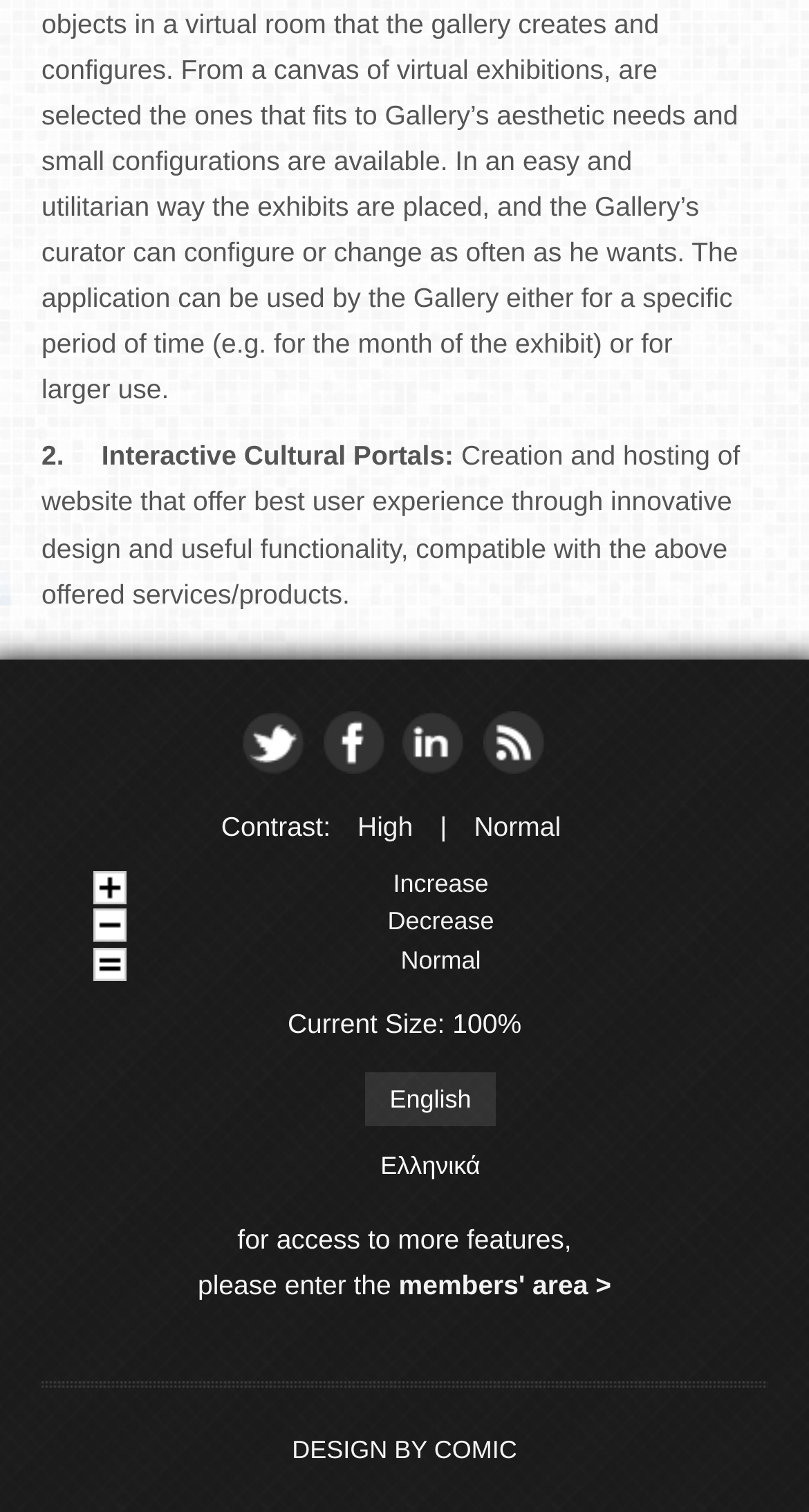What languages are available on the website?
Please look at the screenshot and answer using one word or phrase.

English, Ελληνικά